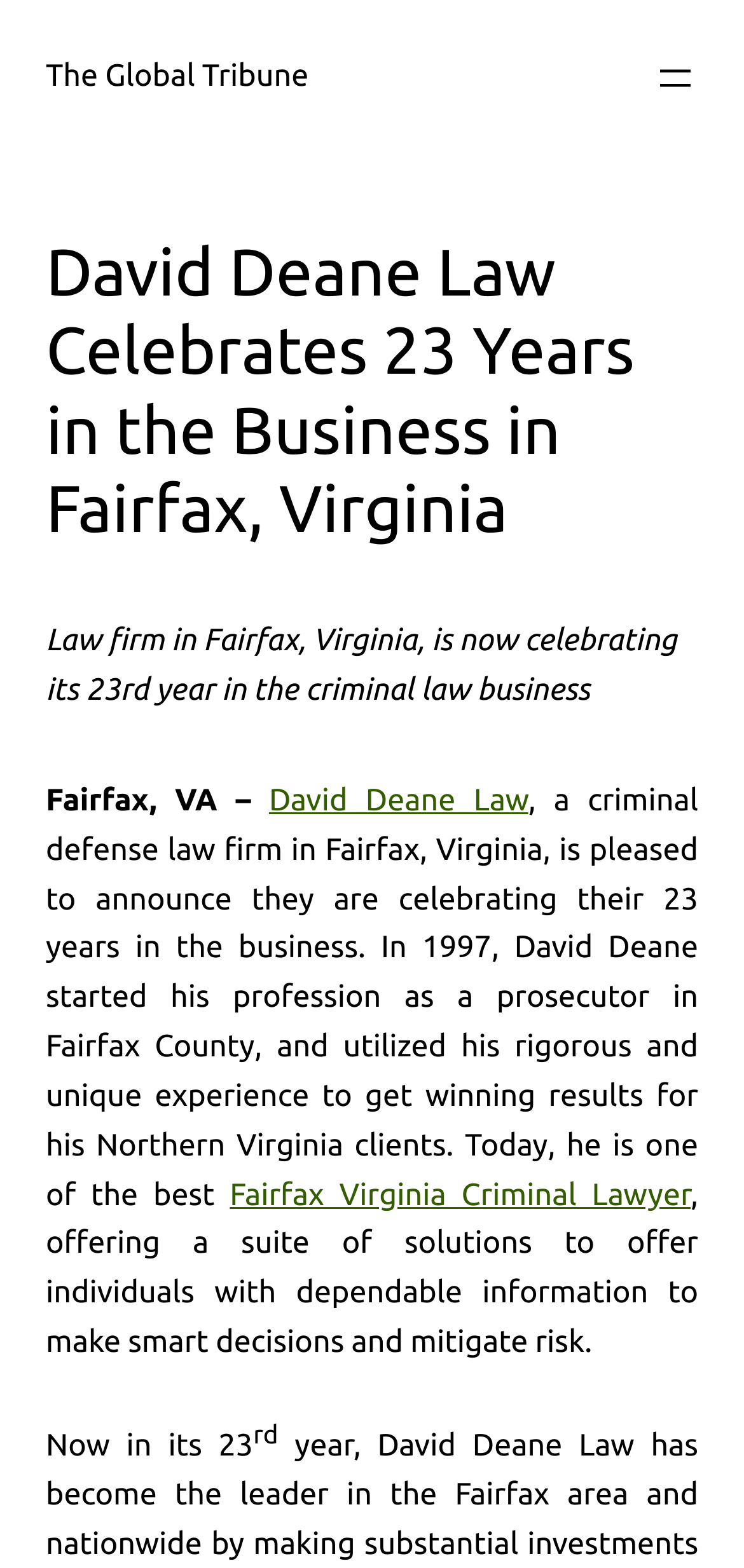Please provide a comprehensive response to the question based on the details in the image: How many years has David Deane Law been in business?

The webpage mentions 'celebrating their 23 years in the business' and 'Now in its 23rd year', which indicates that David Deane Law has been in business for 23 years.